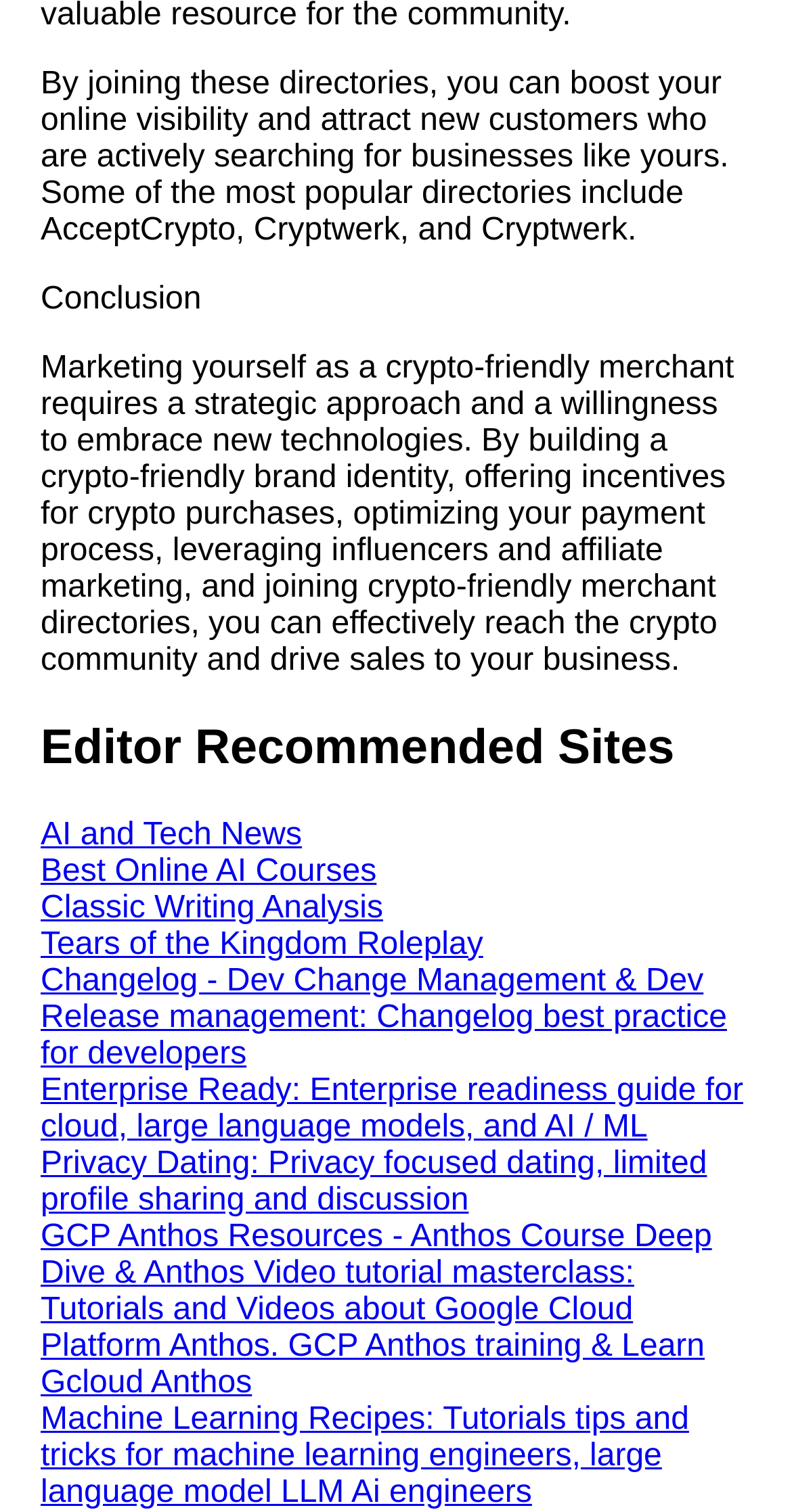For the following element description, predict the bounding box coordinates in the format (top-left x, top-left y, bottom-right x, bottom-right y). All values should be floating point numbers between 0 and 1. Description: Best Online AI Courses

[0.051, 0.565, 0.475, 0.588]